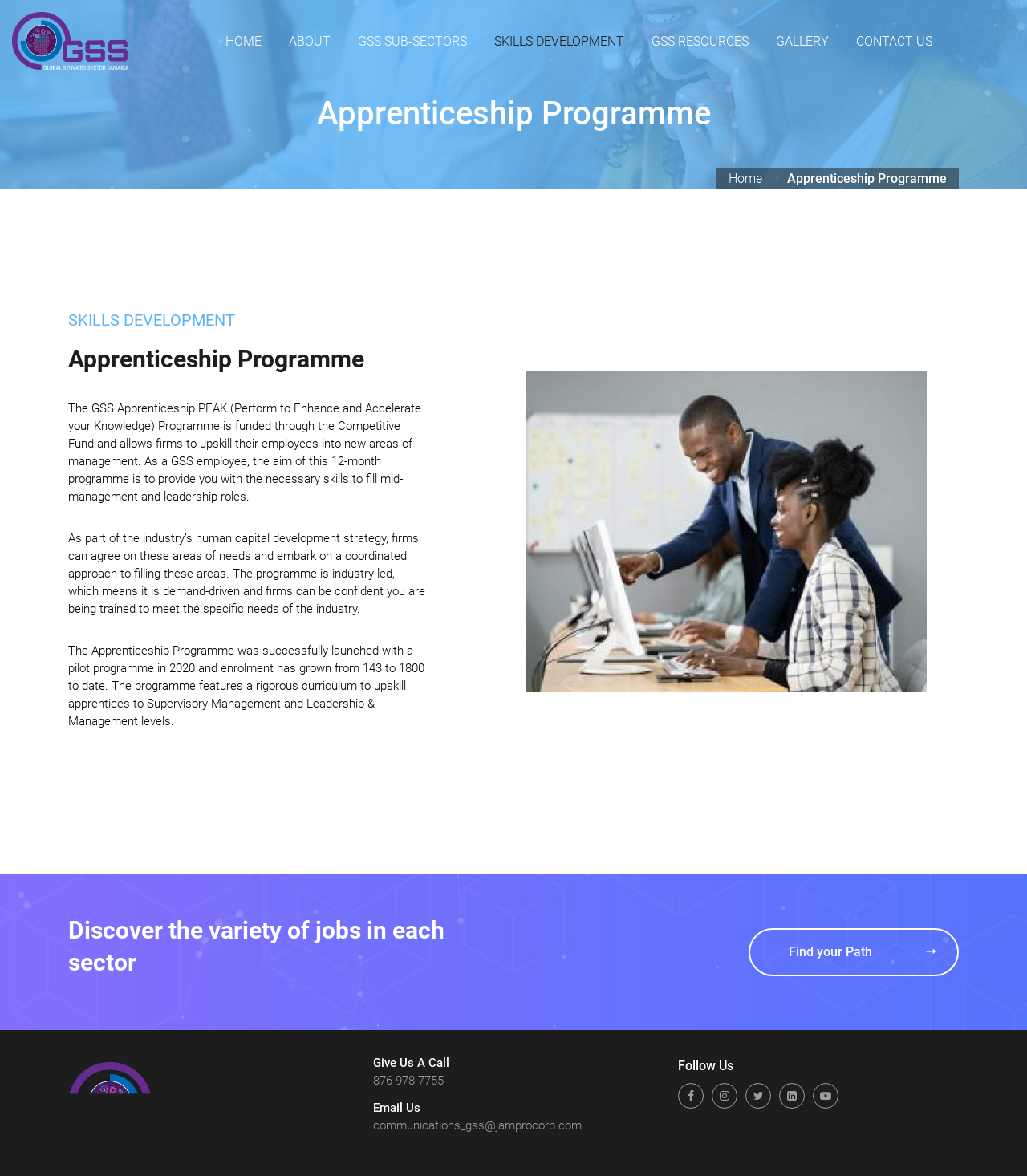Answer the question below in one word or phrase:
What is the purpose of the GSS Apprenticeship PEAK Programme?

To upskill employees